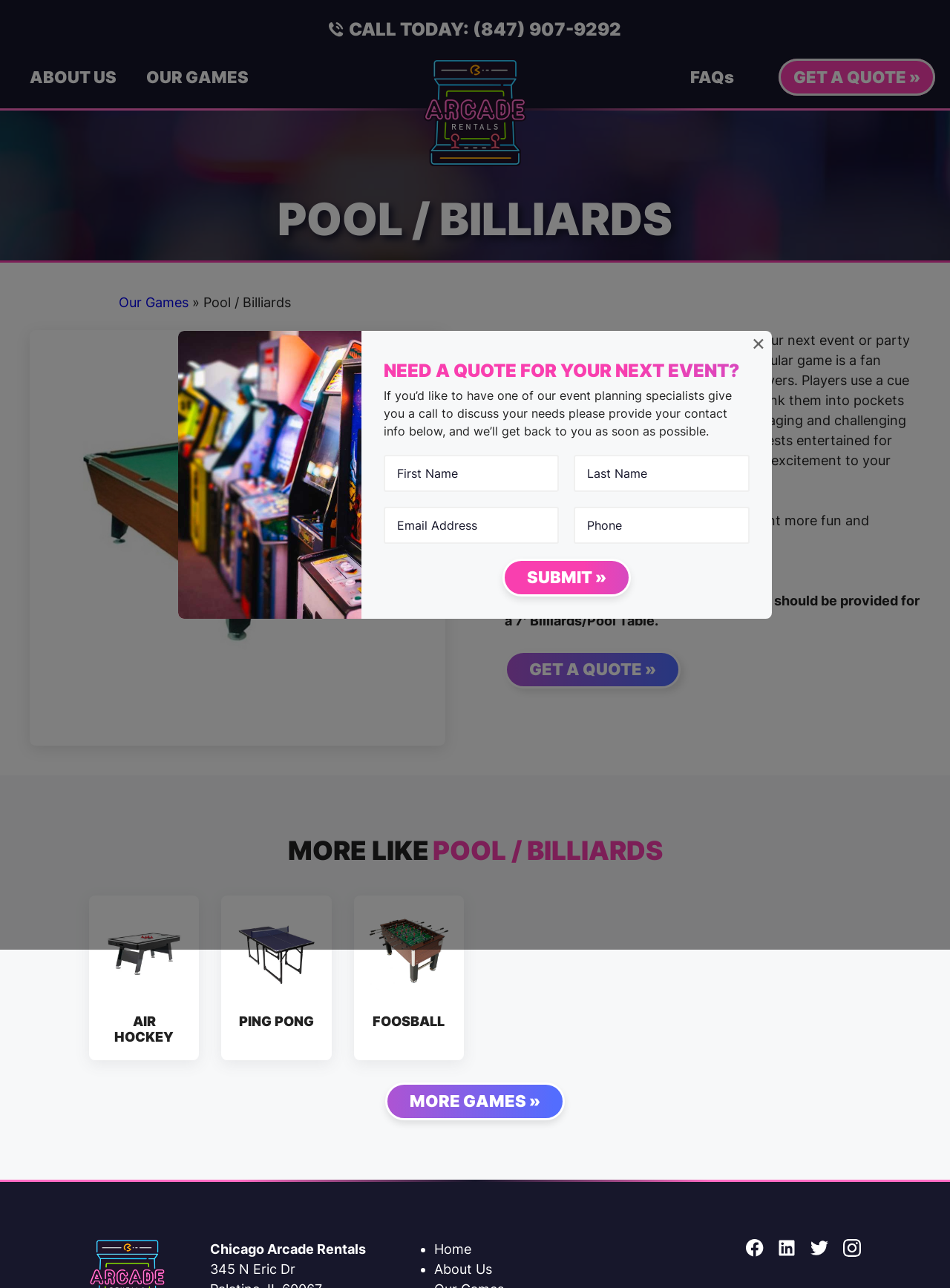Please specify the bounding box coordinates for the clickable region that will help you carry out the instruction: "Click the 'GET A QUOTE »' link".

[0.531, 0.505, 0.716, 0.535]